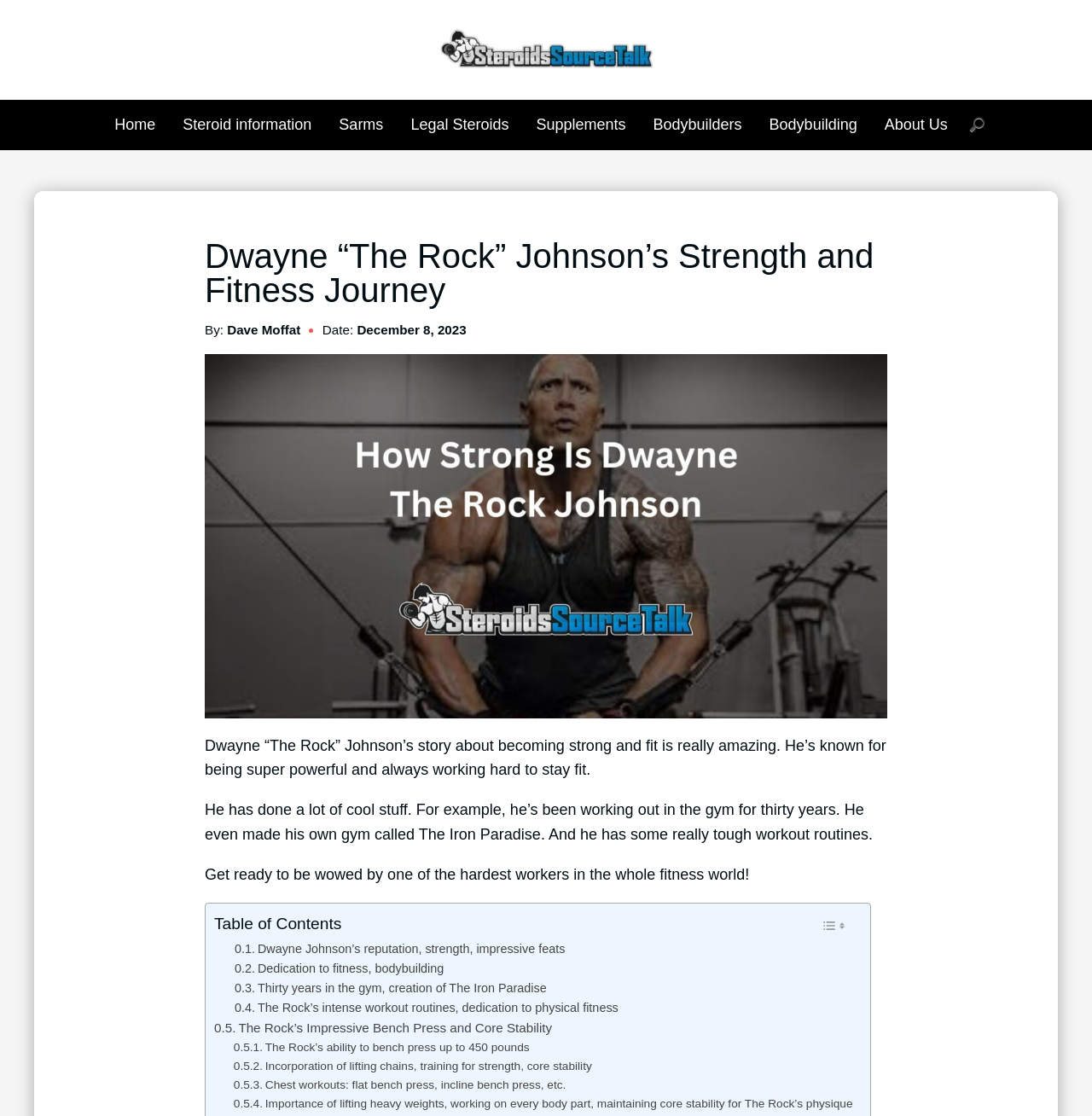Bounding box coordinates are specified in the format (top-left x, top-left y, bottom-right x, bottom-right y). All values are floating point numbers bounded between 0 and 1. Please provide the bounding box coordinate of the region this sentence describes: facebook_account

None